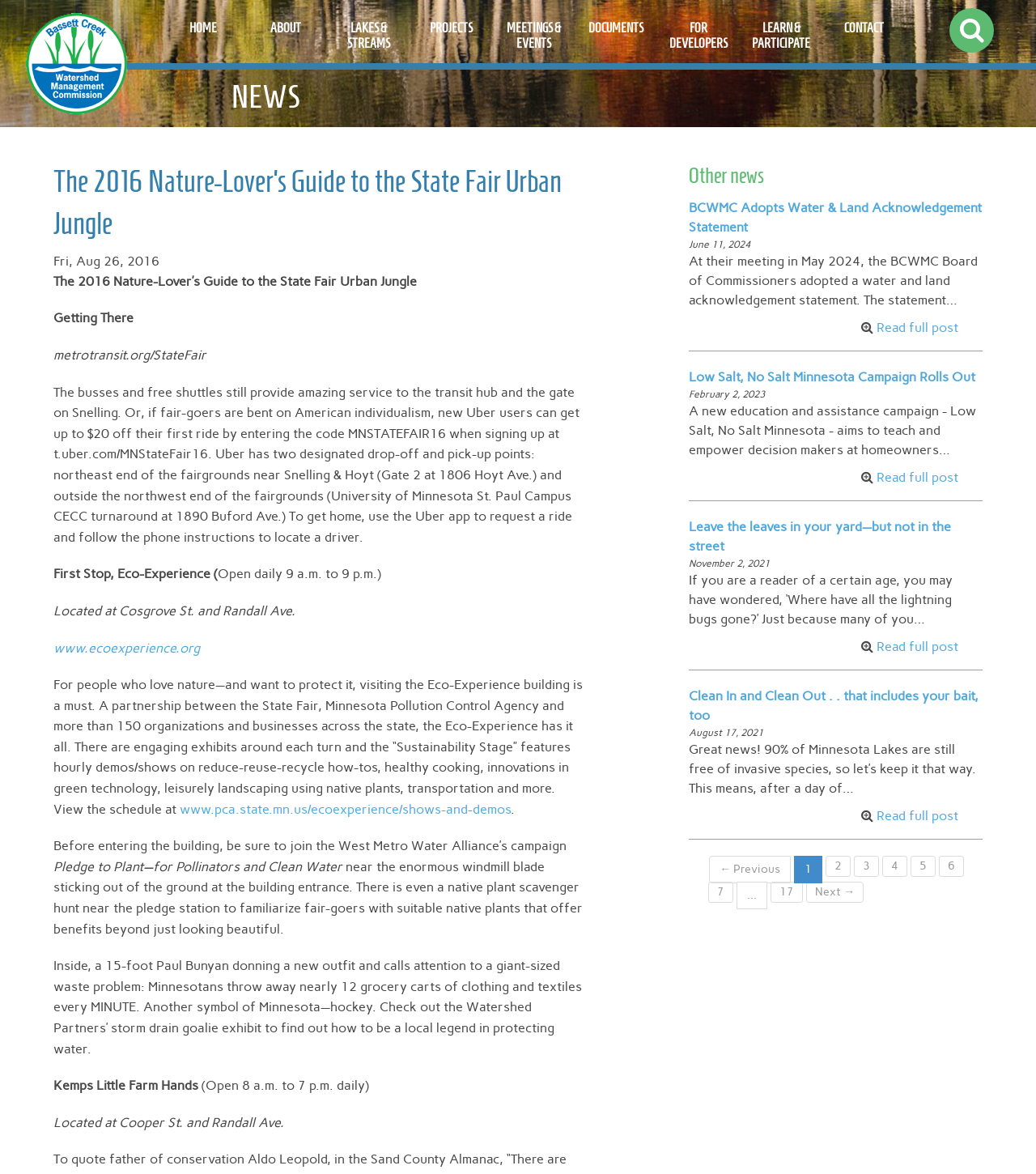Identify the bounding box coordinates of the clickable region necessary to fulfill the following instruction: "Go to page 2". The bounding box coordinates should be four float numbers between 0 and 1, i.e., [left, top, right, bottom].

[0.797, 0.729, 0.821, 0.747]